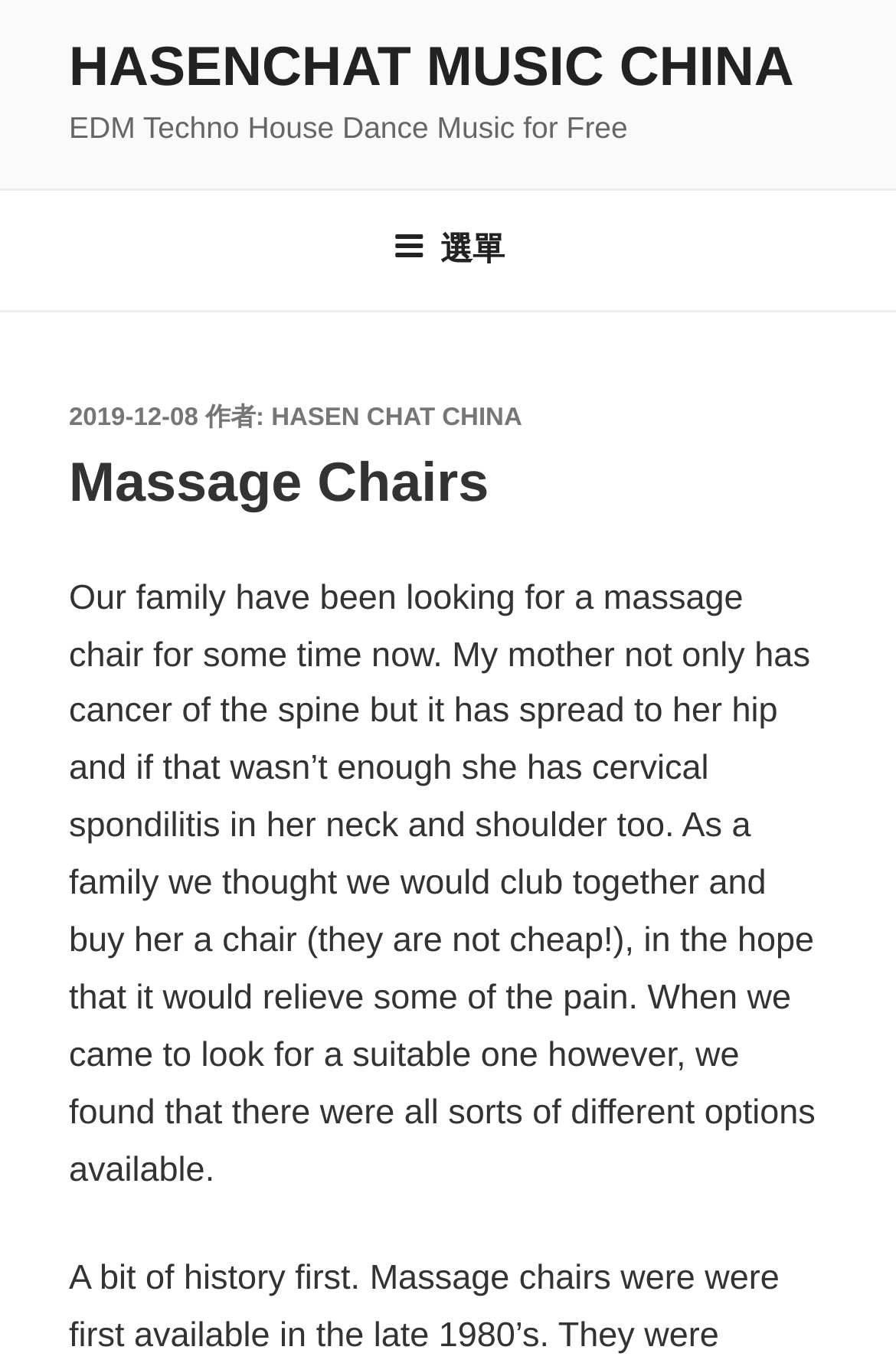Detail the various sections and features present on the webpage.

The webpage is about massage chairs, with a focus on a personal experience. At the top left of the page, there is a link to "HASENCHAT MUSIC CHINA" and a static text "EDM Techno House Dance Music for Free" next to it. Below these elements, there is a navigation menu labeled "頂端選單" that spans the entire width of the page. 

On the top right of the page, there is a button labeled "選單" that, when expanded, reveals a menu with a header section. This section contains a static text "發佈於", a link to a date "2019-12-08", a static text "作者:", and another link to "HASEN CHAT CHINA". 

Below the navigation menu, there is a heading "Massage Chairs" that spans most of the page width. Underneath the heading, there is a long paragraph of text that describes the author's family experience of searching for a massage chair for their mother, who suffers from cancer and cervical spondilitis. The text explains how they wanted to buy a massage chair to relieve her pain but found many different options available.